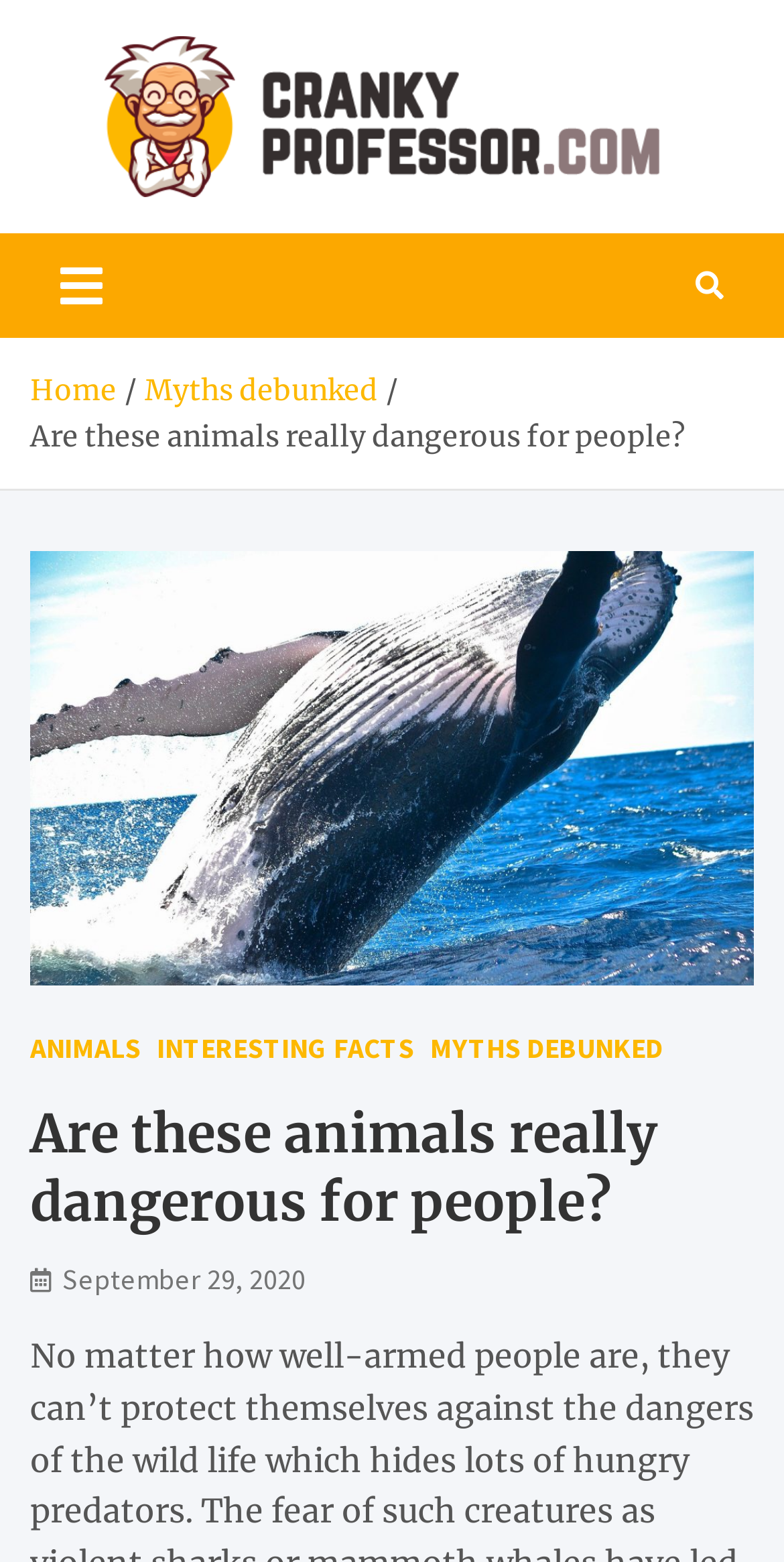Find and generate the main title of the webpage.

Are these animals really dangerous for people?